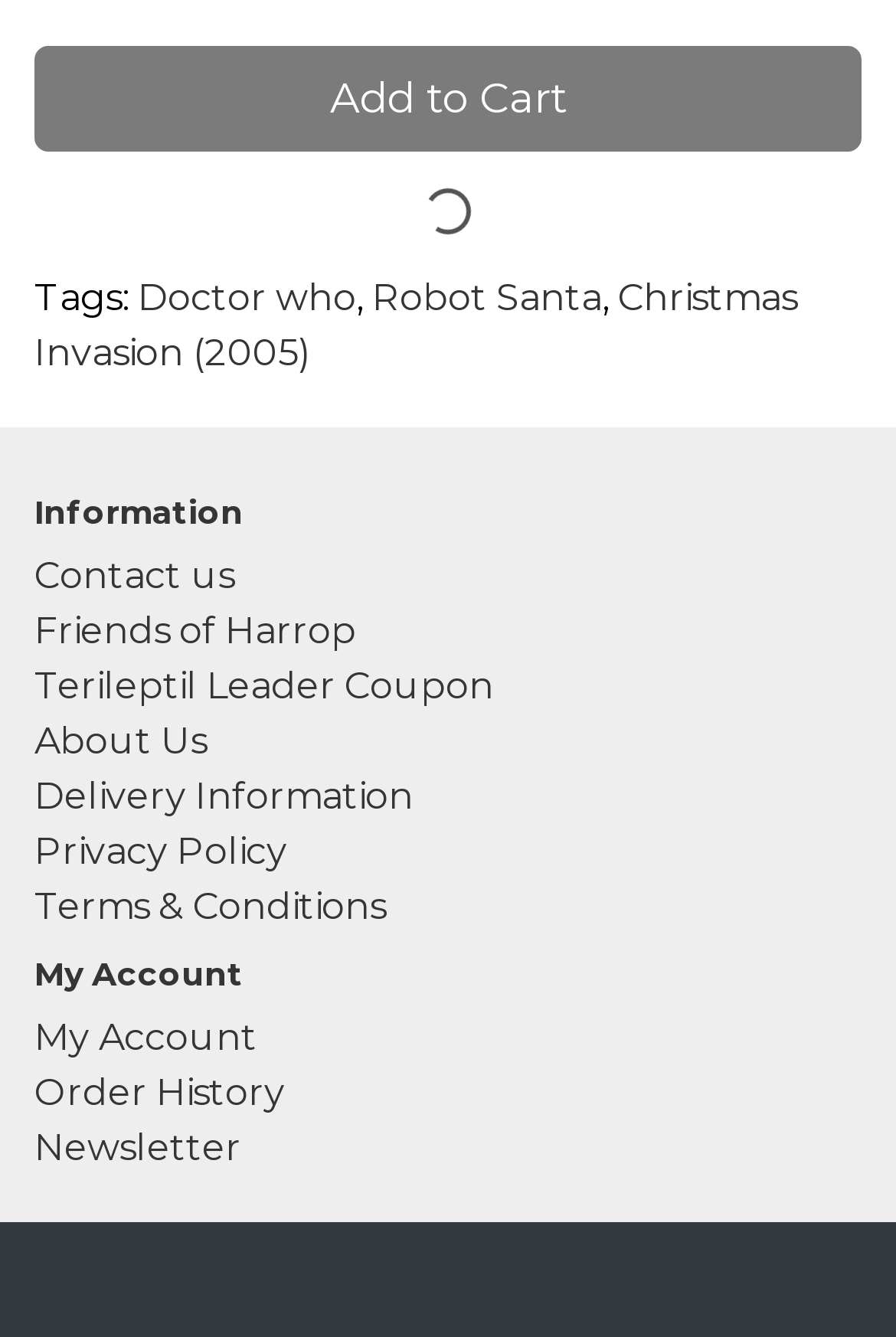Using the provided element description, identify the bounding box coordinates as (top-left x, top-left y, bottom-right x, bottom-right y). Ensure all values are between 0 and 1. Description: Terileptil Leader Coupon

[0.038, 0.497, 0.551, 0.53]